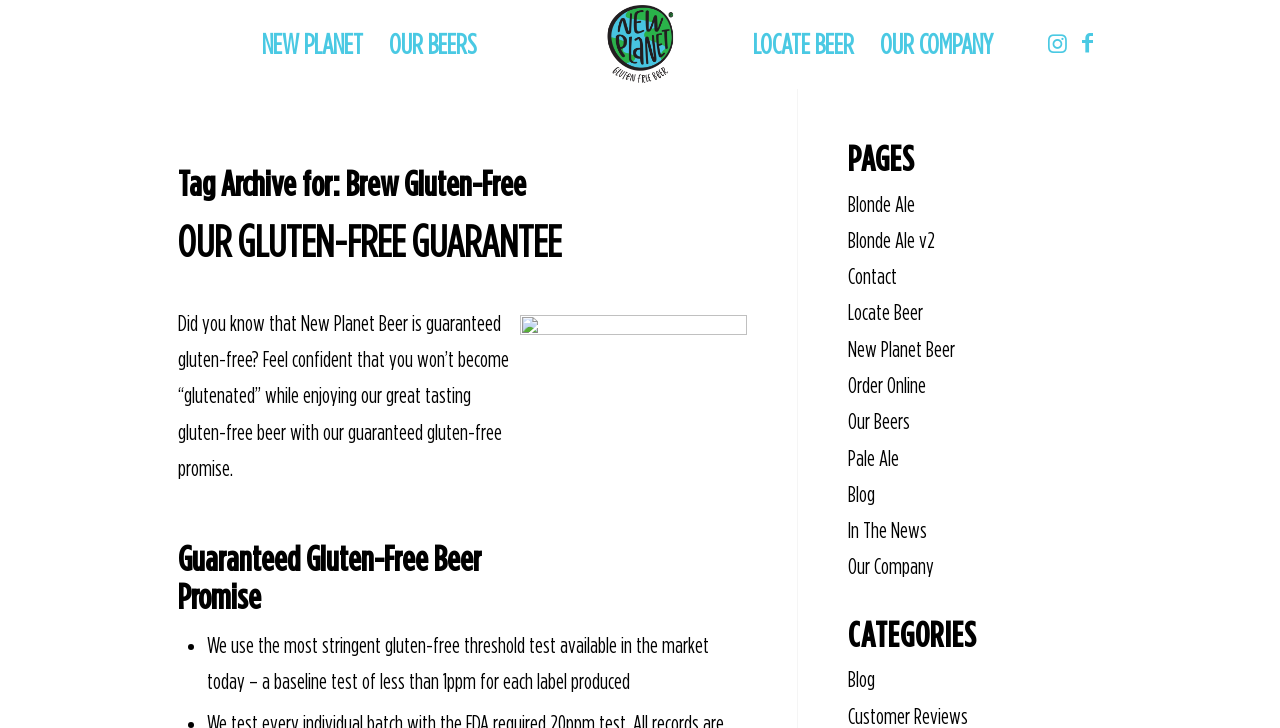What is the guarantee of New Planet Beer?
Please describe in detail the information shown in the image to answer the question.

The guarantee of New Planet Beer is that it is gluten-free, as stated in the heading 'OUR GLUTEN-FREE GUARANTEE' and the text 'Did you know that New Planet Beer is guaranteed gluten-free?'.